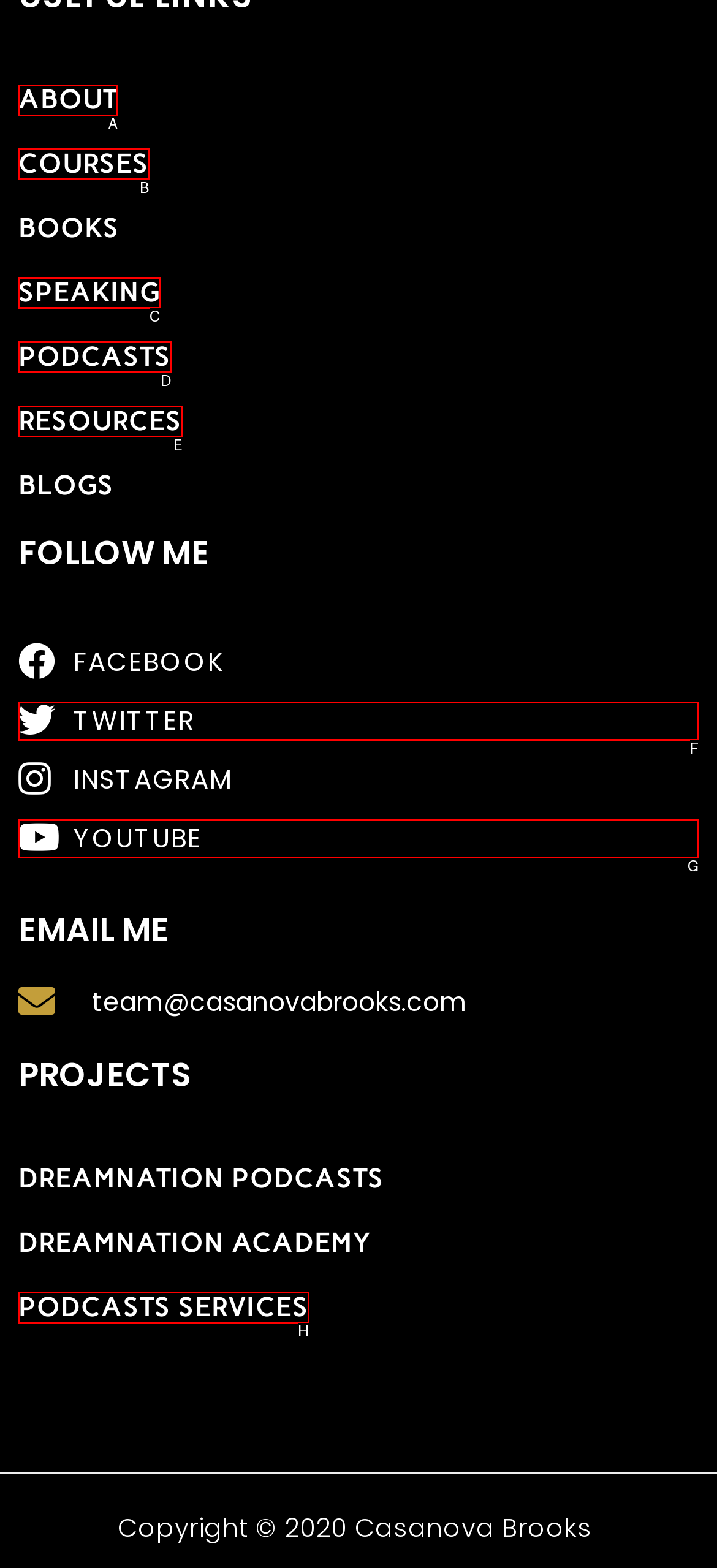Which HTML element should be clicked to perform the following task: go to ABOUT page
Reply with the letter of the appropriate option.

A